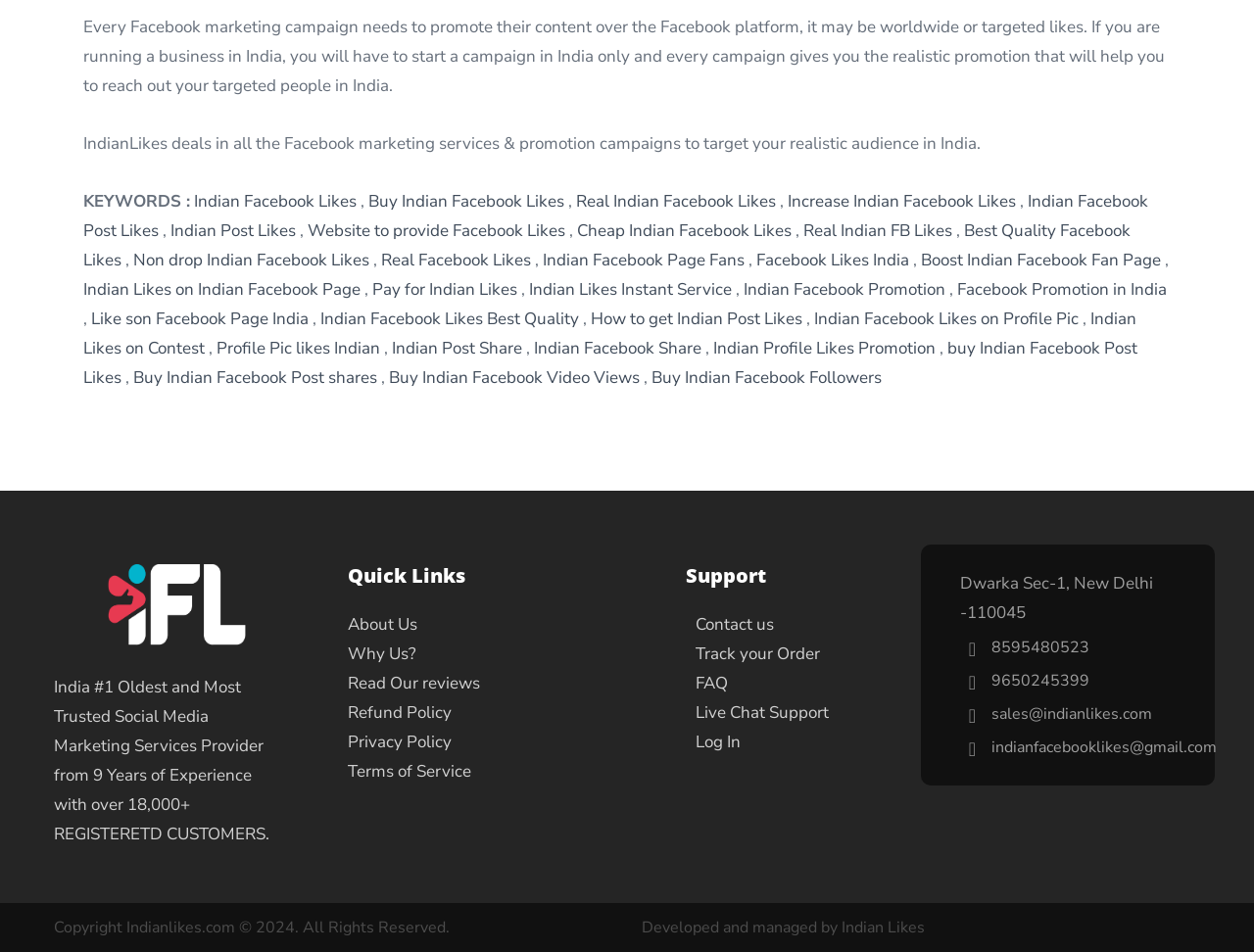Please determine the bounding box coordinates of the element to click on in order to accomplish the following task: "Contact us through 'Live Chat Support'". Ensure the coordinates are four float numbers ranging from 0 to 1, i.e., [left, top, right, bottom].

[0.555, 0.737, 0.661, 0.76]